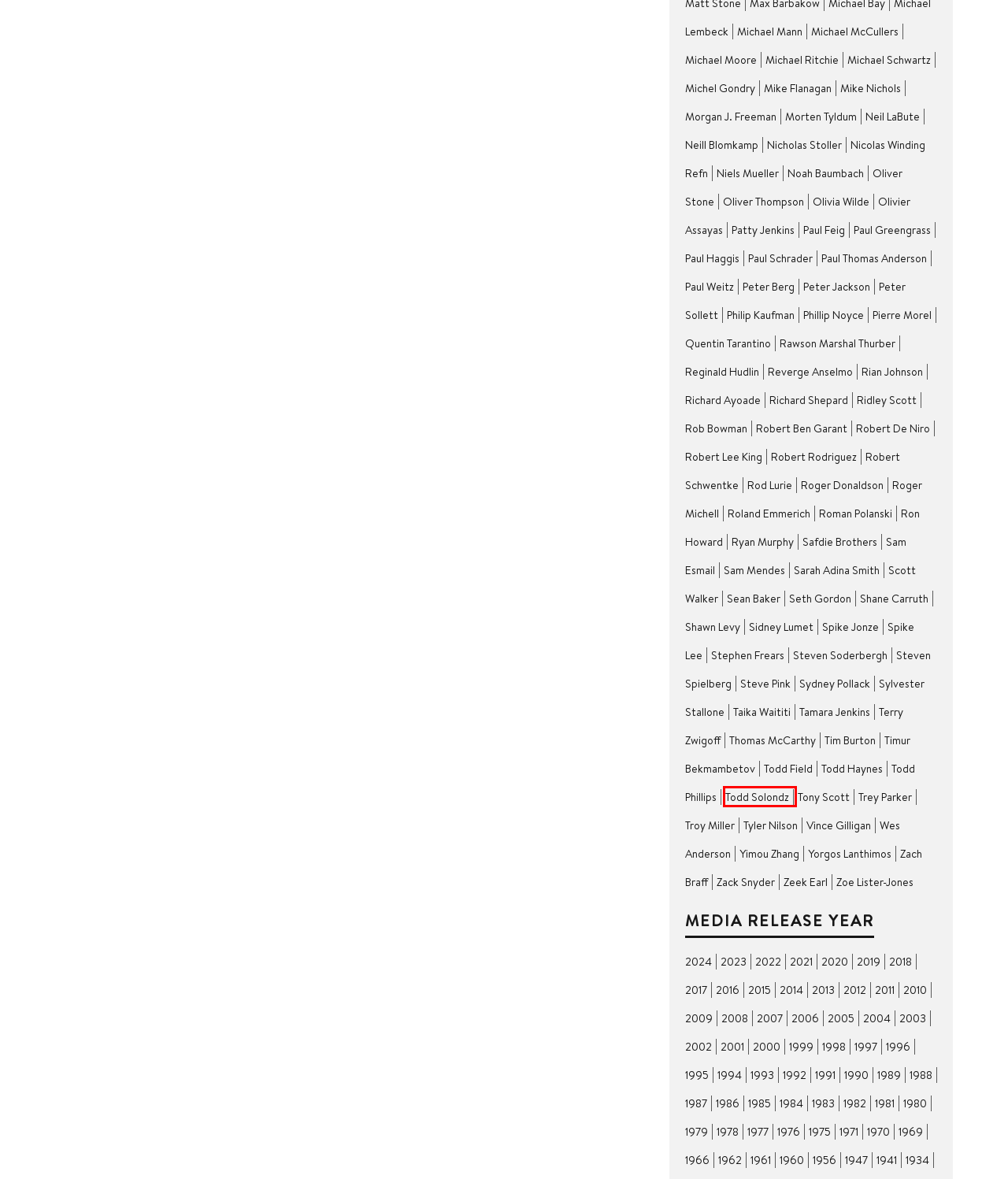Given a webpage screenshot with a red bounding box around a particular element, identify the best description of the new webpage that will appear after clicking on the element inside the red bounding box. Here are the candidates:
A. Mr. Hipster | 1982
B. Mr. Hipster | Oliver Stone
C. Mr. Hipster | Paul Schrader
D. Mr. Hipster | Nicholas Stoller
E. Mr. Hipster | 2024
F. Mr. Hipster | 1971
G. Mr. Hipster | Todd Solondz
H. Mr. Hipster | Robert Ben Garant

G